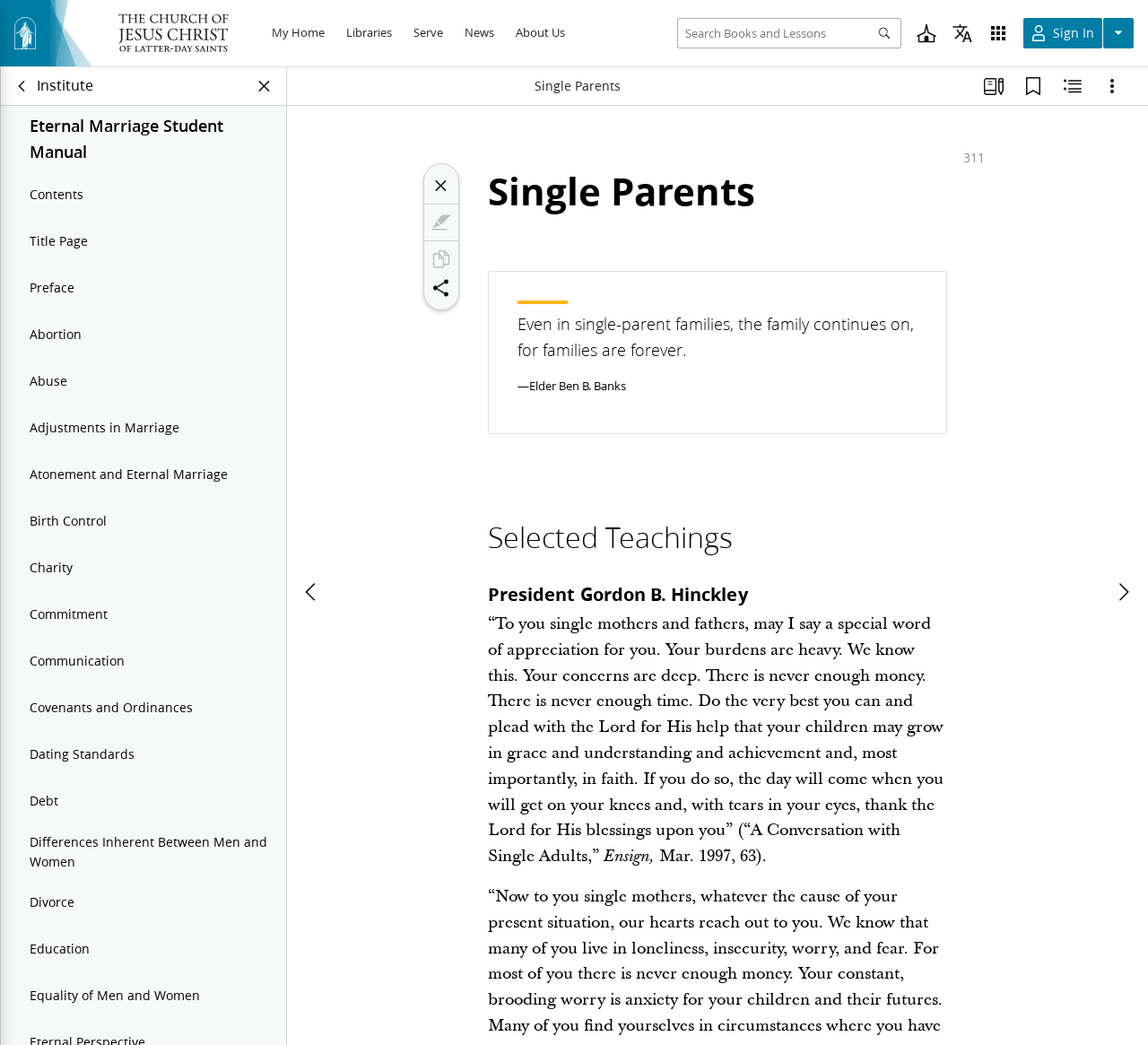Carefully observe the image and respond to the question with a detailed answer:
What is the name of the magazine mentioned?

I found the answer by looking at the text on the webpage, which mentions an article from the magazine 'Ensign', specifically the March 1997 issue.